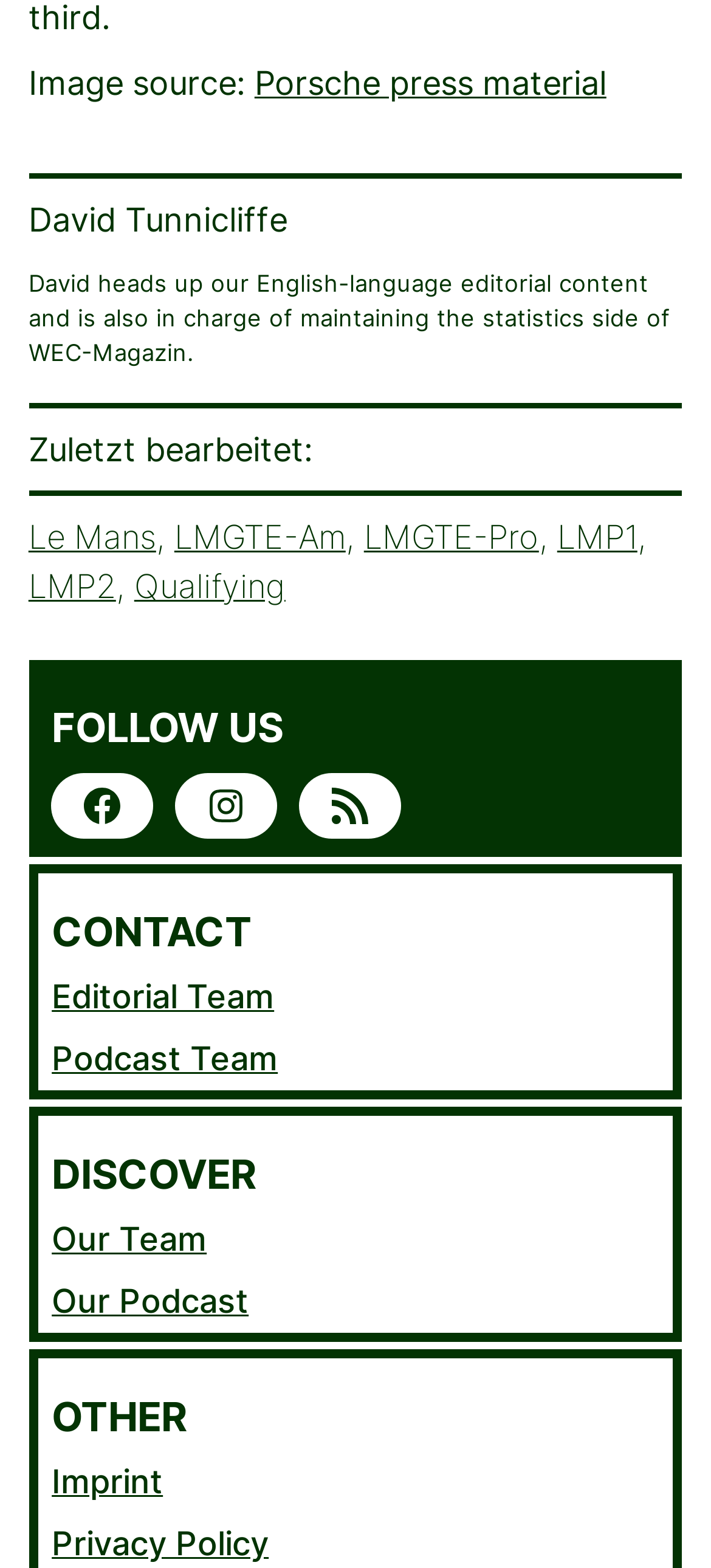Please determine the bounding box coordinates for the UI element described as: "LMP1".

[0.784, 0.331, 0.896, 0.355]